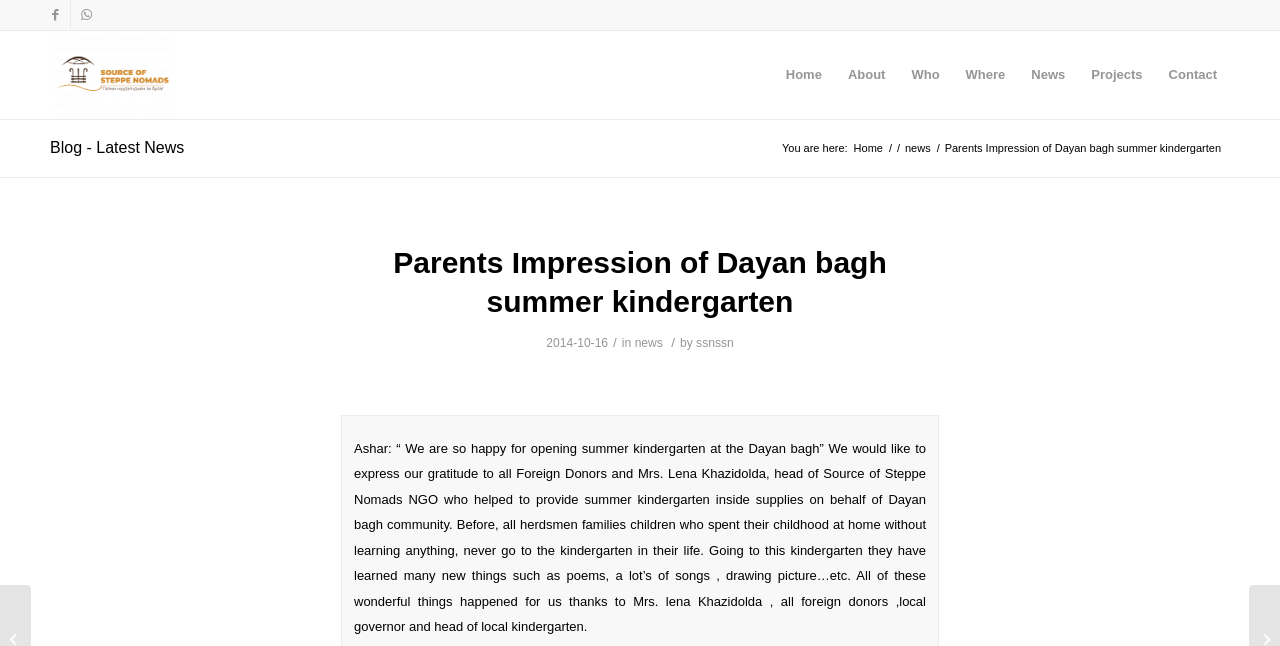What is the category of the news article?
Using the image, provide a concise answer in one word or a short phrase.

news